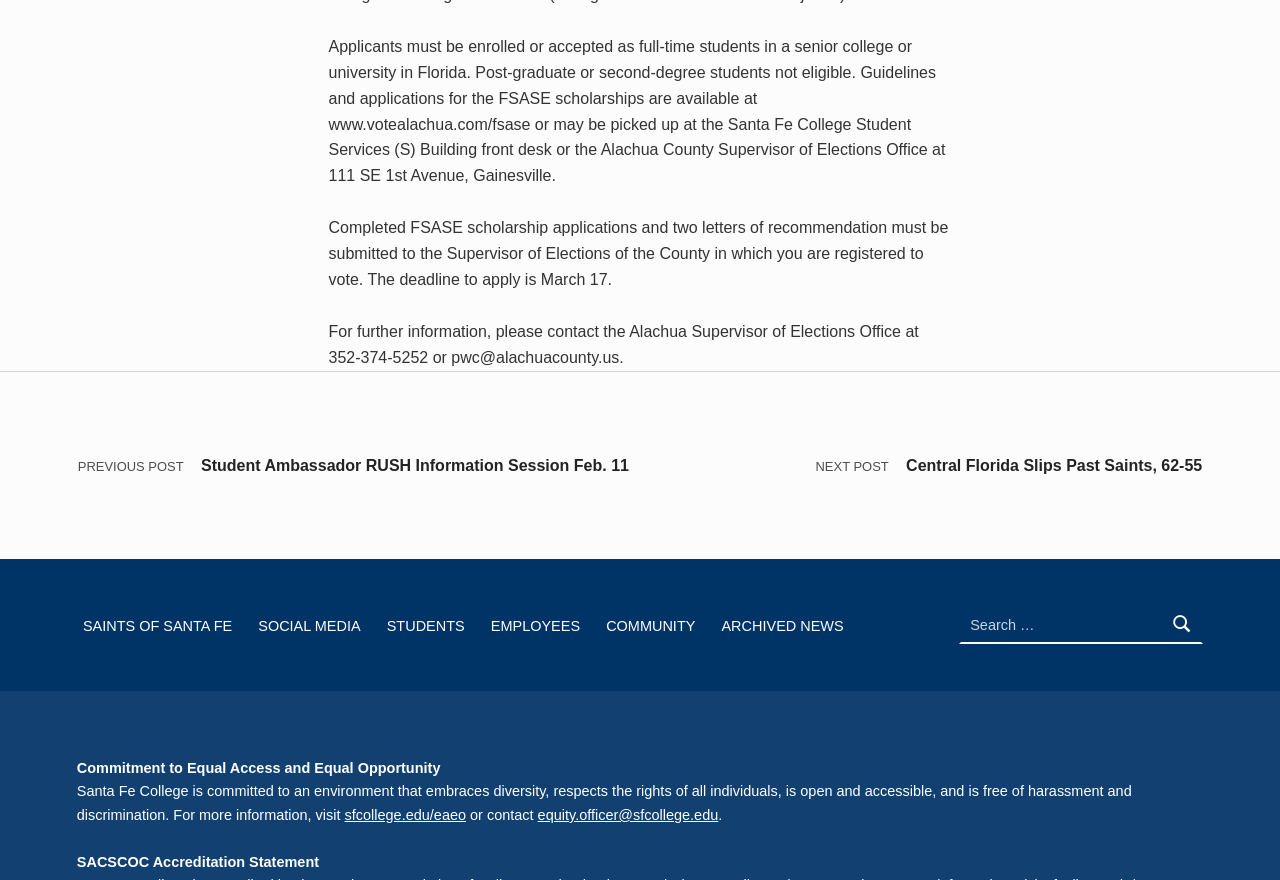Please determine the bounding box coordinates for the UI element described here. Use the format (top-left x, top-left y, bottom-right x, bottom-right y) with values bounded between 0 and 1: Saints of Santa Fe

[0.06, 0.688, 0.186, 0.731]